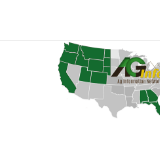Elaborate on the image with a comprehensive description.

The image features a stylized map of the United States, prominently displaying the states affiliated with AG Information Network of the West. Several states are highlighted in a dark green hue, indicating their coverage area, while the remaining states are presented in a lighter gray. To the right, the logo of AG Information Network of the West is artistically integrated into the design, reinforcing the brand's identity. This visualization emphasizes the network's reach and influence across multiple states, showcasing its commitment to providing agricultural news and information.